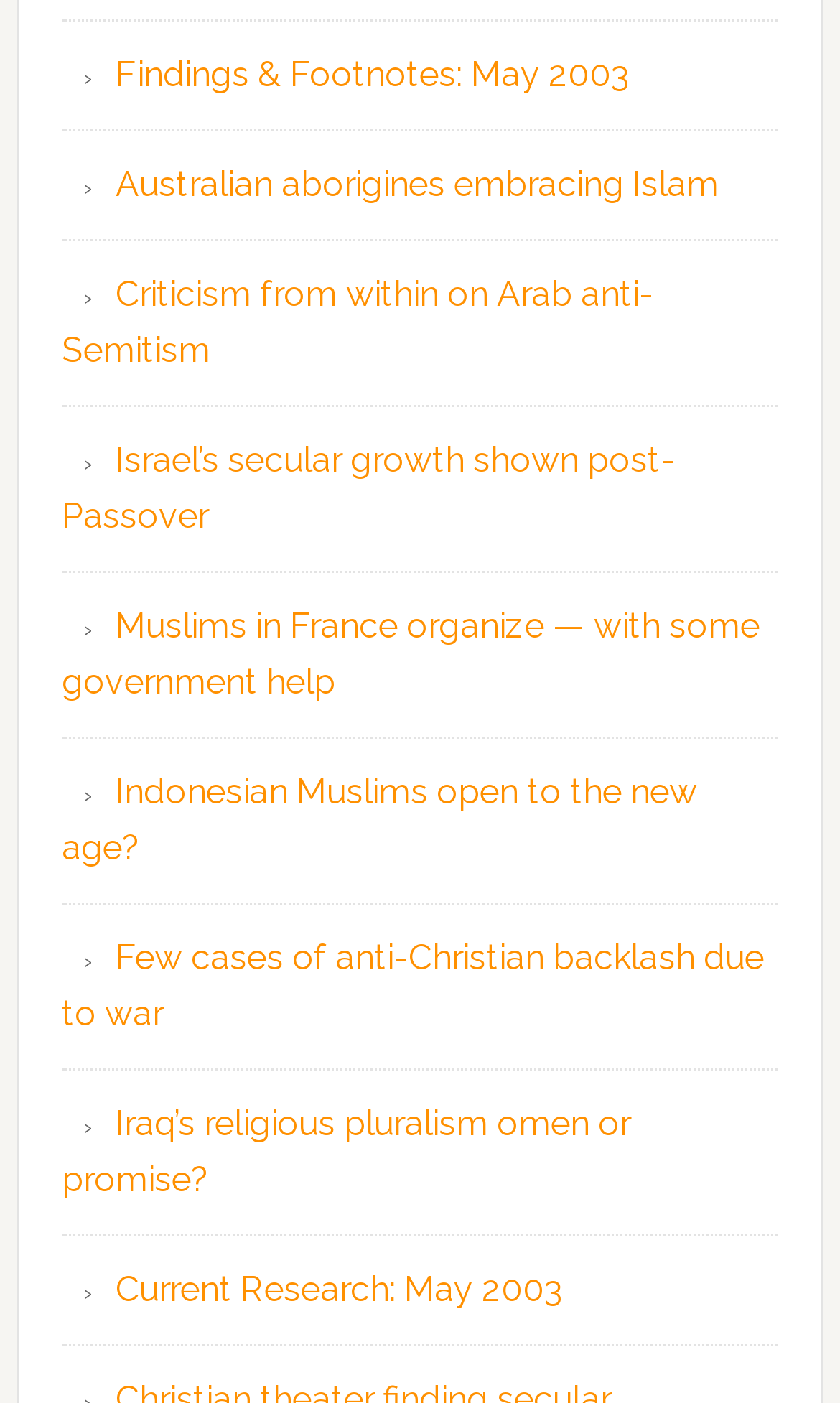Given the description "Current Research: May 2003", provide the bounding box coordinates of the corresponding UI element.

[0.138, 0.904, 0.671, 0.933]